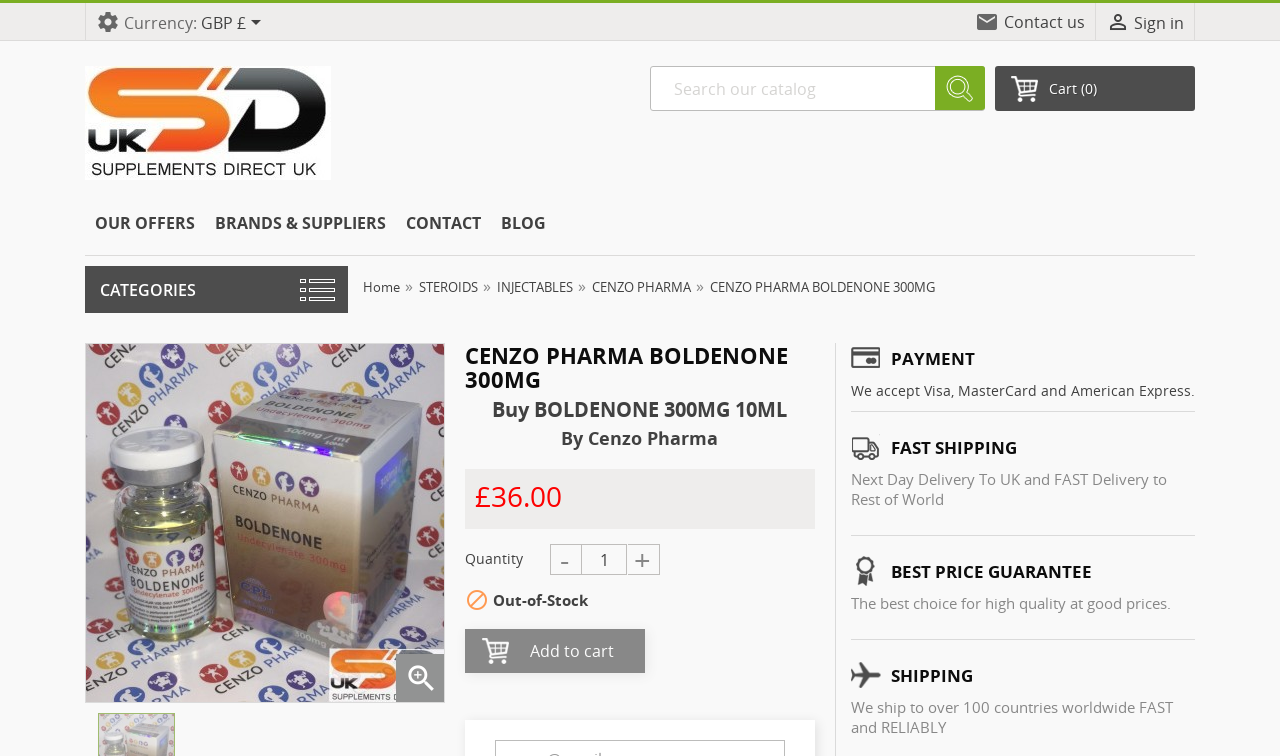Determine the bounding box for the HTML element described here: "person_outline Sign in". The coordinates should be given as [left, top, right, bottom] with each number being a float between 0 and 1.

[0.864, 0.016, 0.925, 0.045]